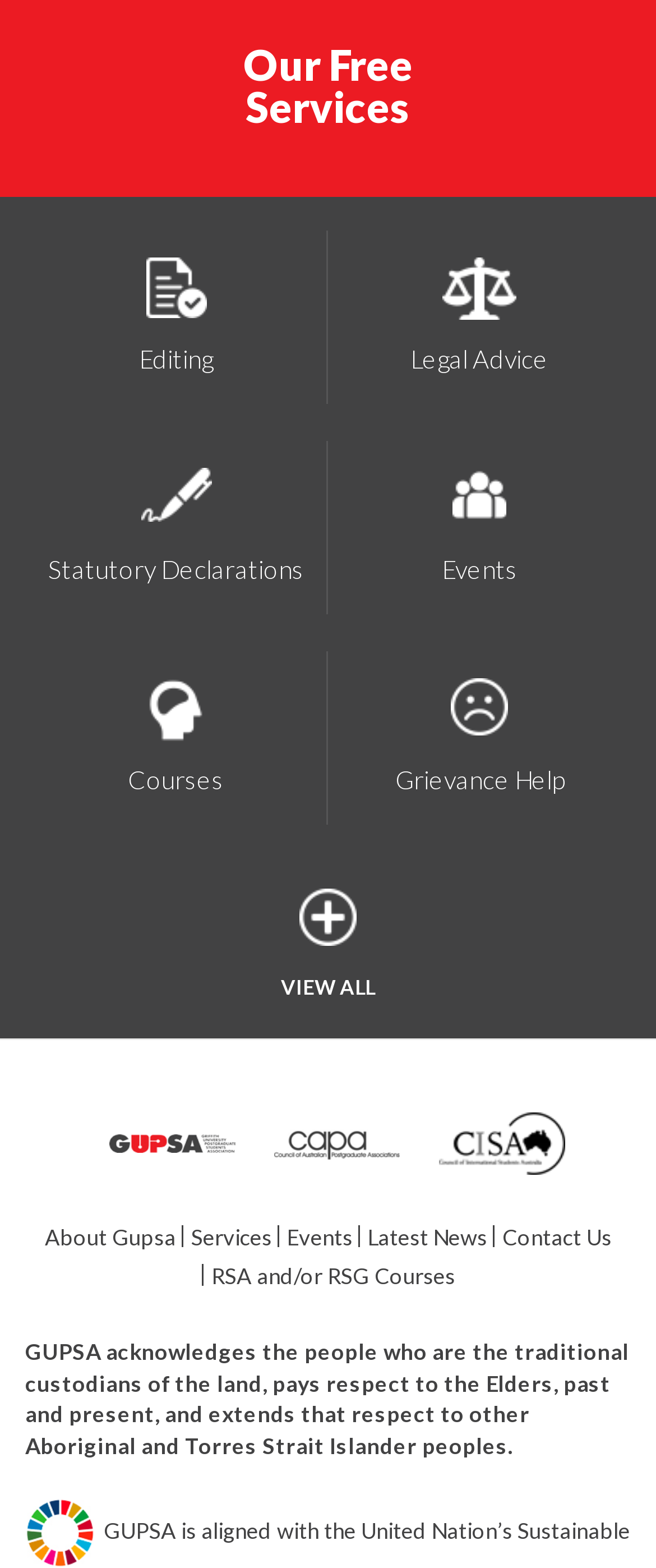Please identify the bounding box coordinates of the area that needs to be clicked to follow this instruction: "View all services".

[0.038, 0.549, 0.962, 0.656]